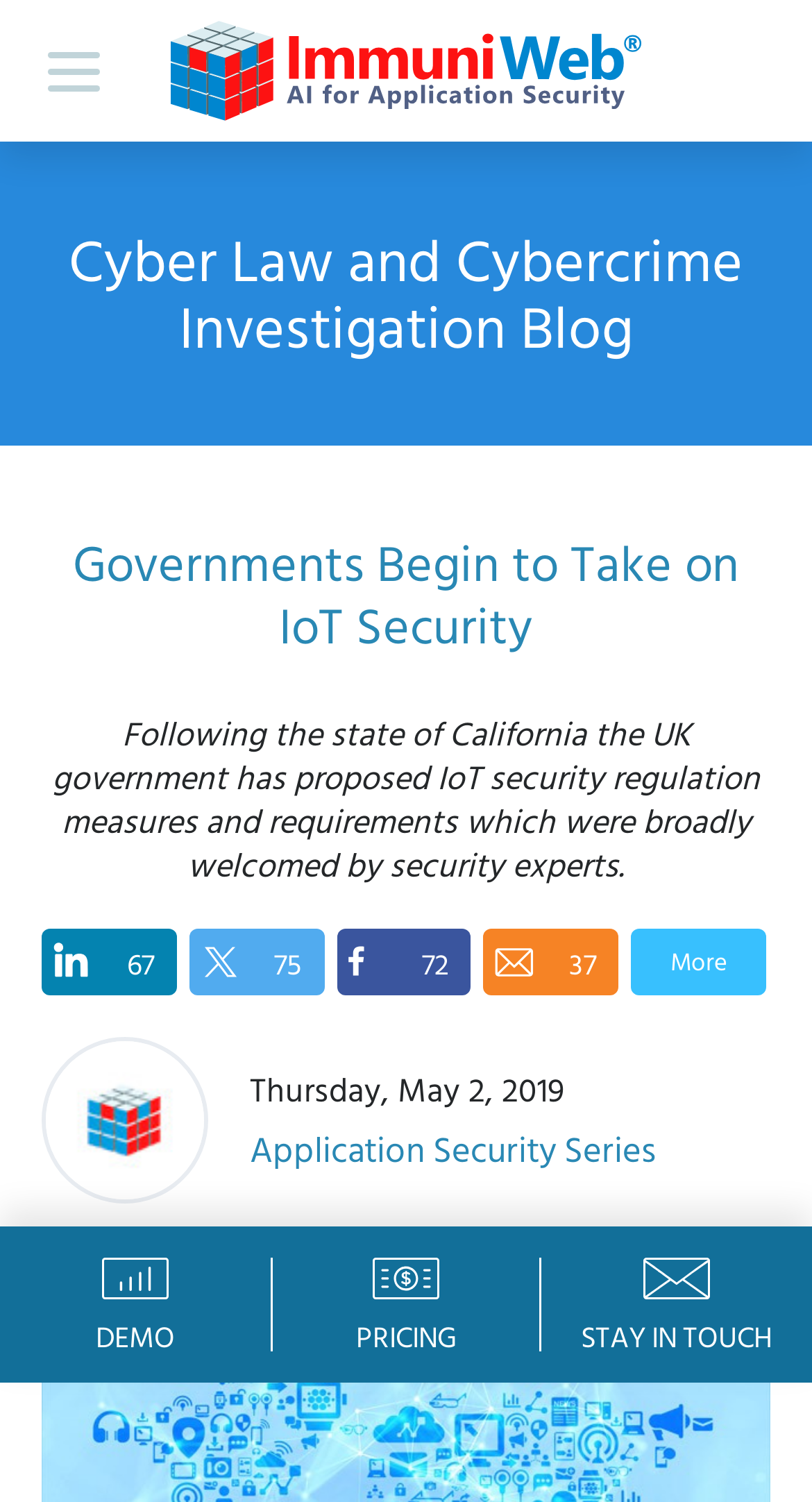Extract the bounding box coordinates of the UI element described: "Stay in Touch". Provide the coordinates in the format [left, top, right, bottom] with values ranging from 0 to 1.

[0.667, 0.837, 1.0, 0.9]